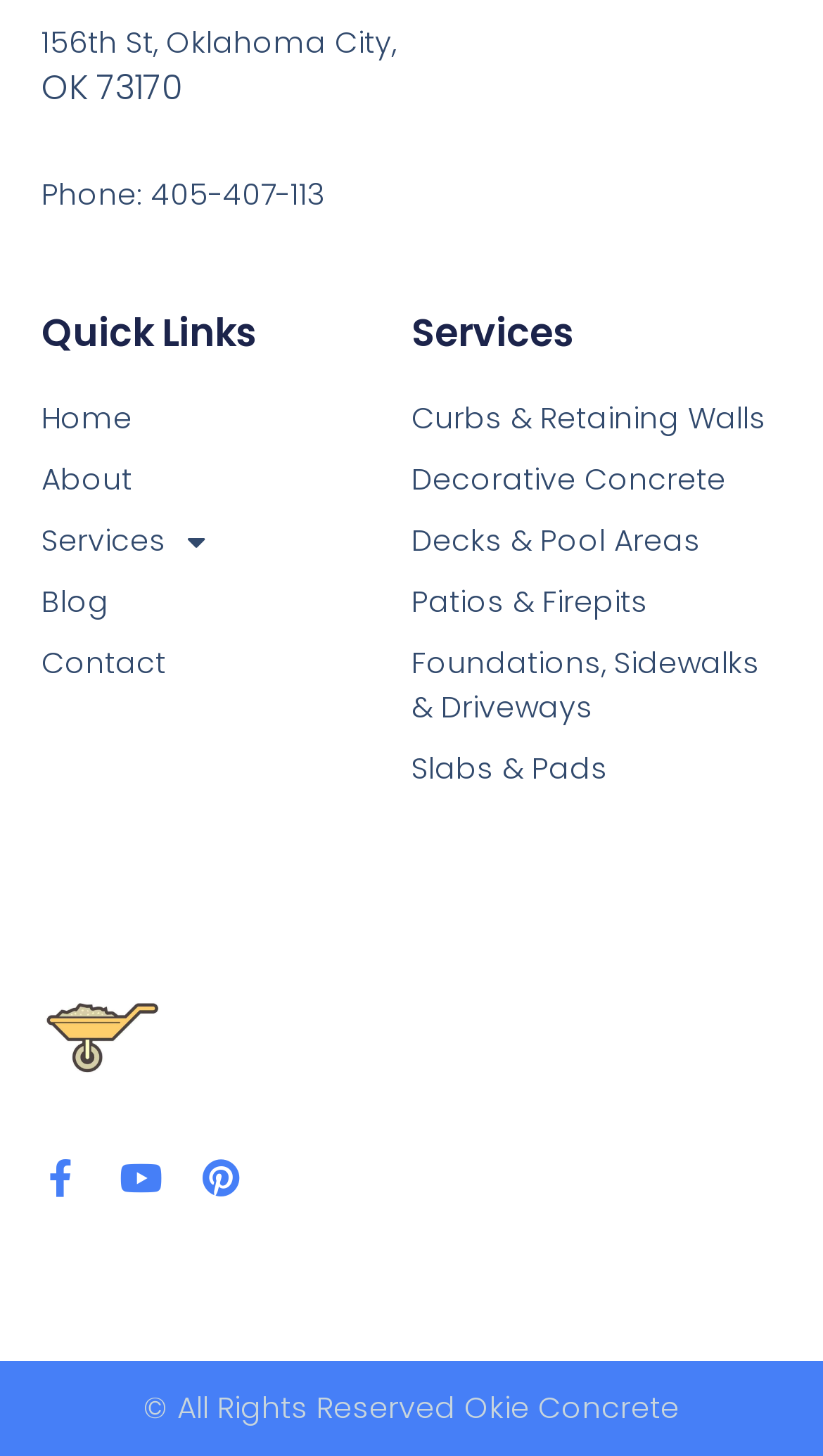Find the bounding box coordinates of the element's region that should be clicked in order to follow the given instruction: "Read the blog". The coordinates should consist of four float numbers between 0 and 1, i.e., [left, top, right, bottom].

[0.05, 0.399, 0.5, 0.429]